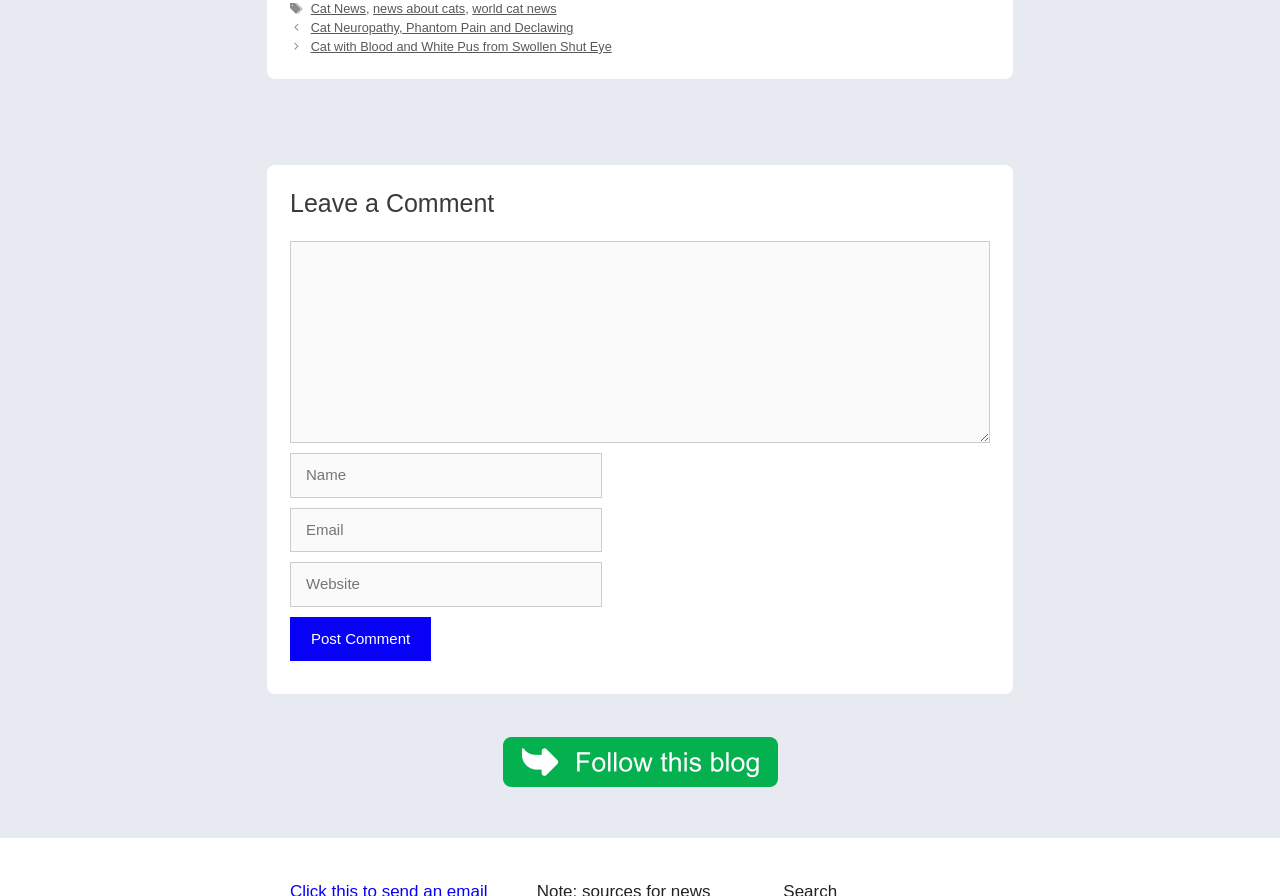What is the first link on the webpage?
Based on the screenshot, provide your answer in one word or phrase.

Cat News